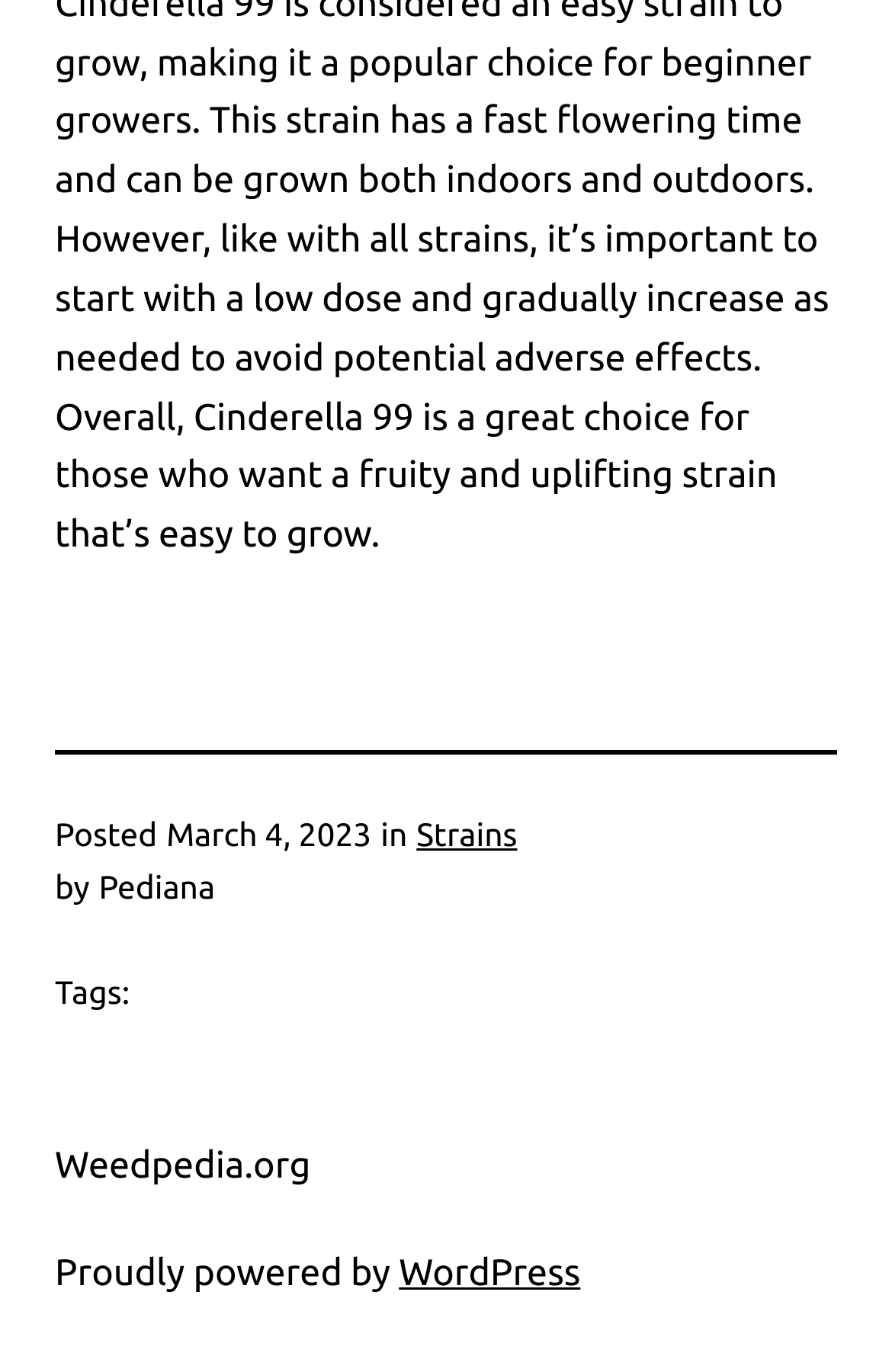Reply to the question below using a single word or brief phrase:
What is the website powered by?

WordPress